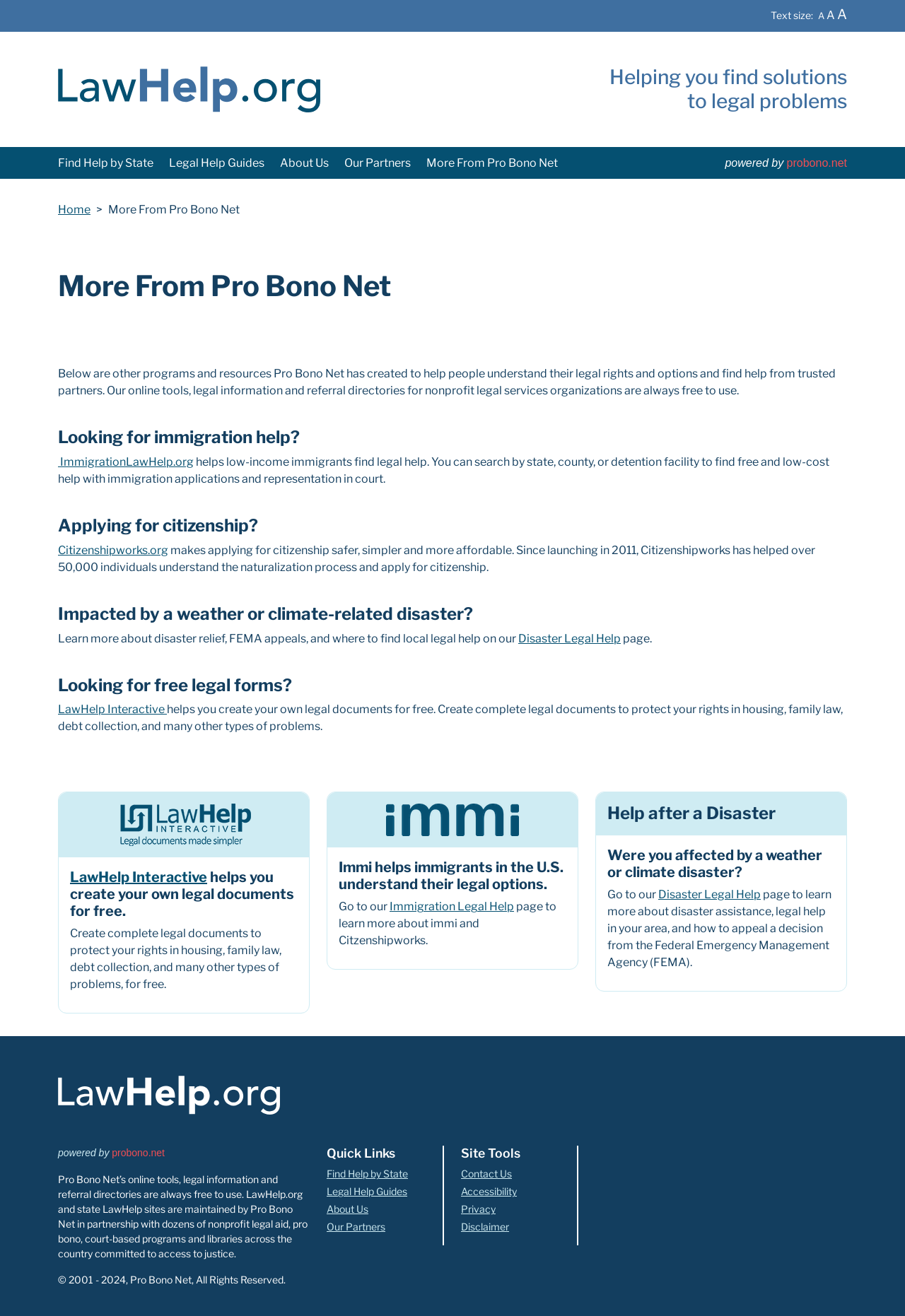Give the bounding box coordinates for the element described by: "Our Partners".

[0.361, 0.928, 0.426, 0.937]